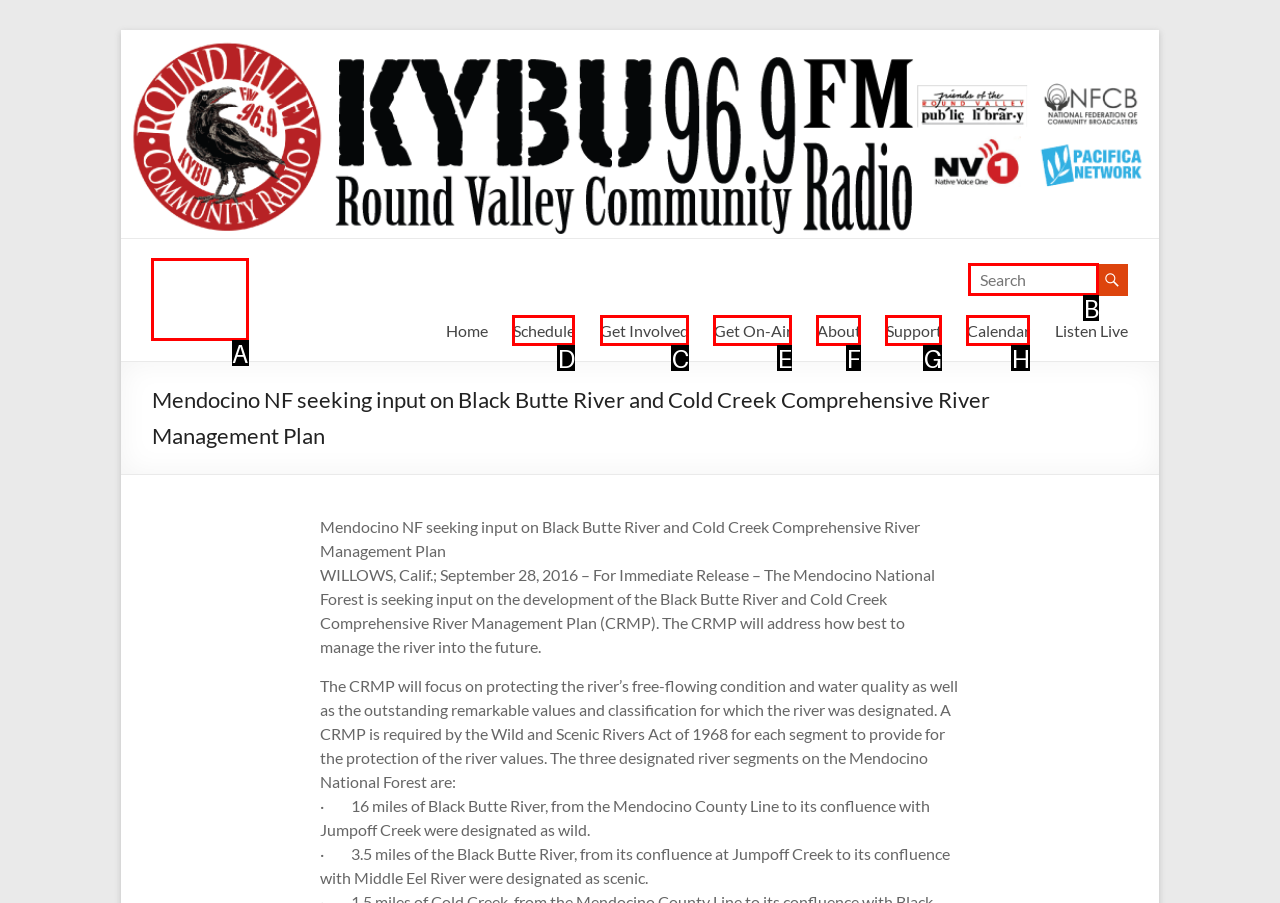Select the HTML element to finish the task: Read about Get Involved Reply with the letter of the correct option.

C